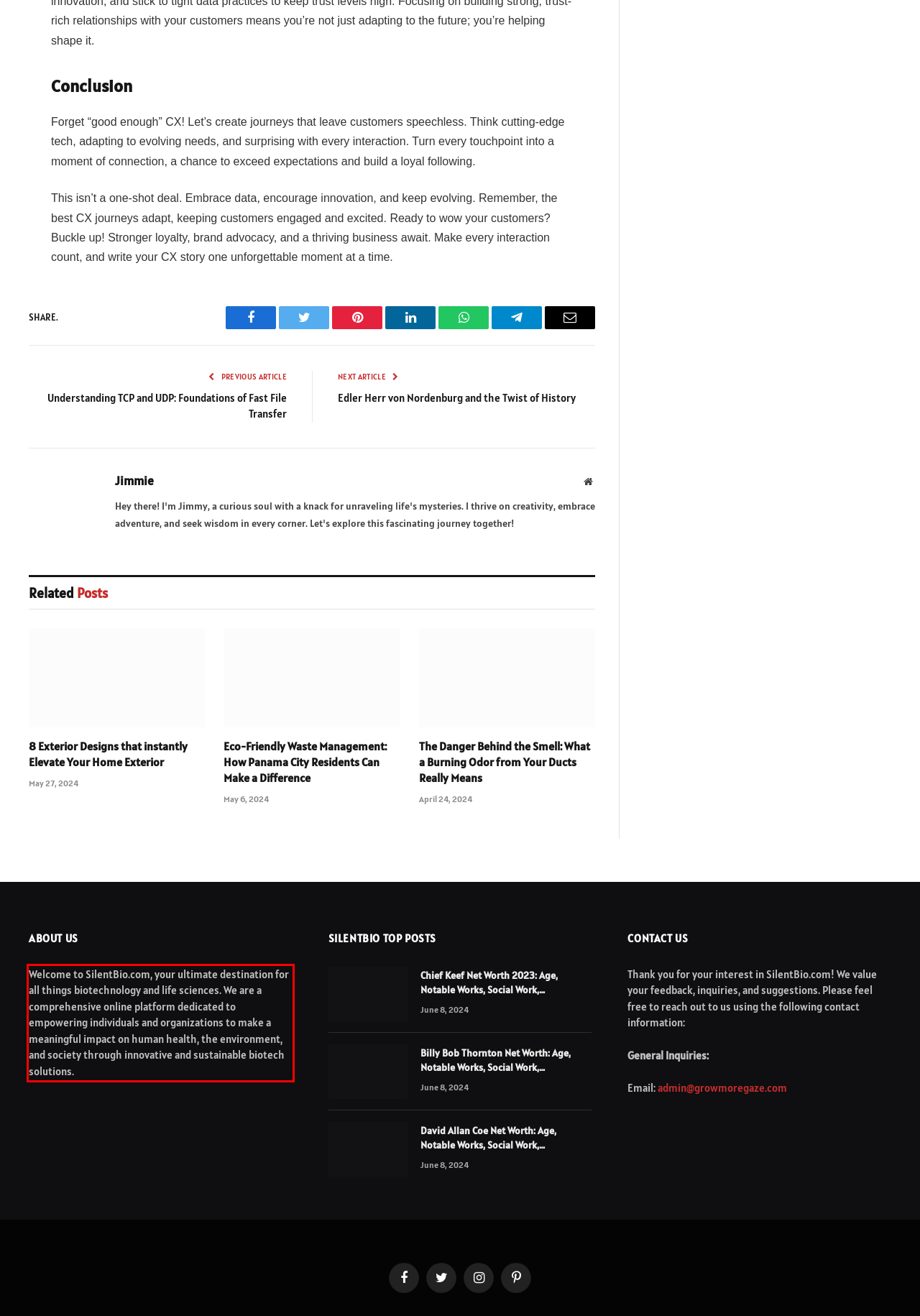Identify the red bounding box in the webpage screenshot and perform OCR to generate the text content enclosed.

Welcome to SilentBio.com, your ultimate destination for all things biotechnology and life sciences. We are a comprehensive online platform dedicated to empowering individuals and organizations to make a meaningful impact on human health, the environment, and society through innovative and sustainable biotech solutions.